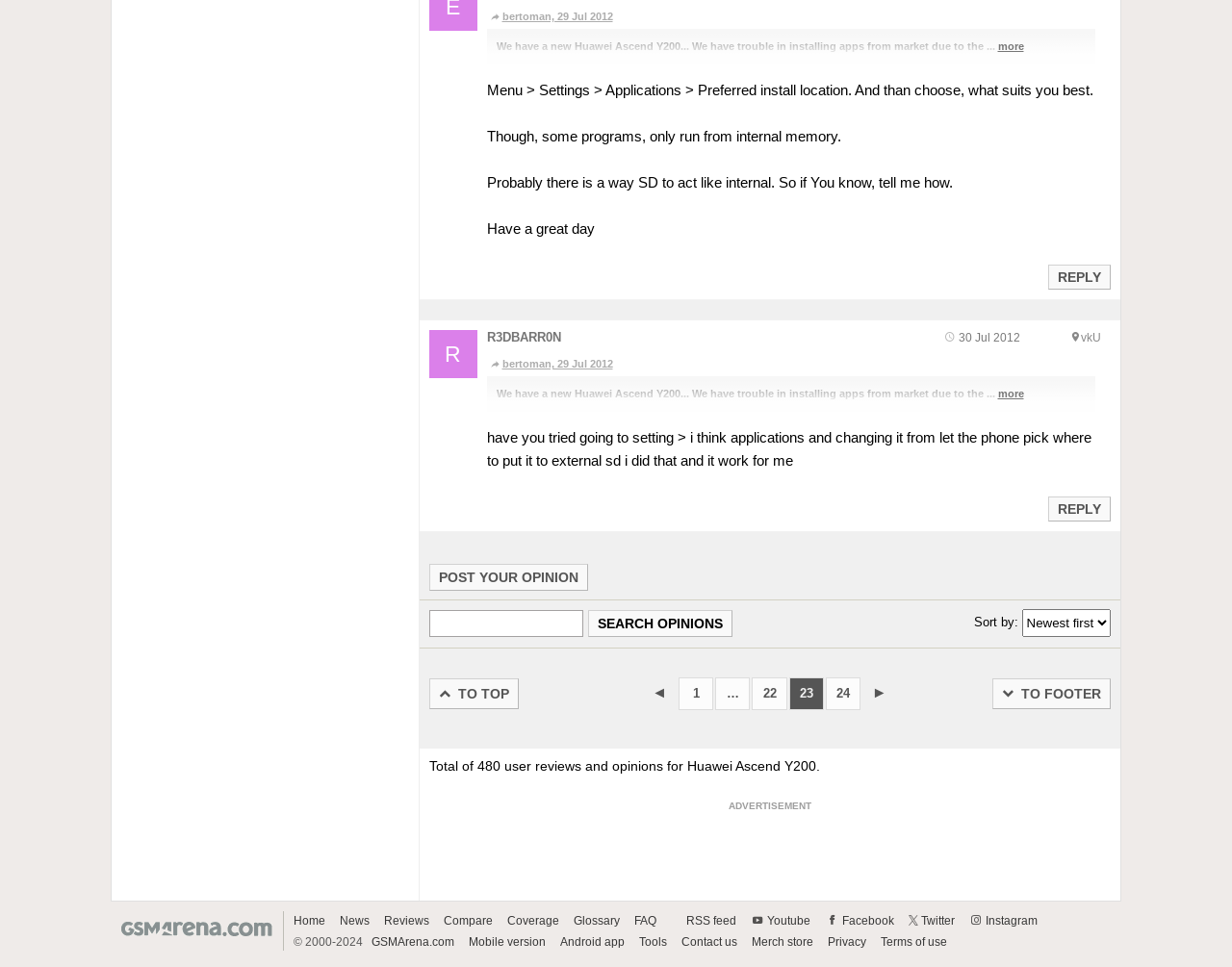Answer the question in one word or a short phrase:
What is the purpose of the 'Reply to this post' button?

To respond to a post